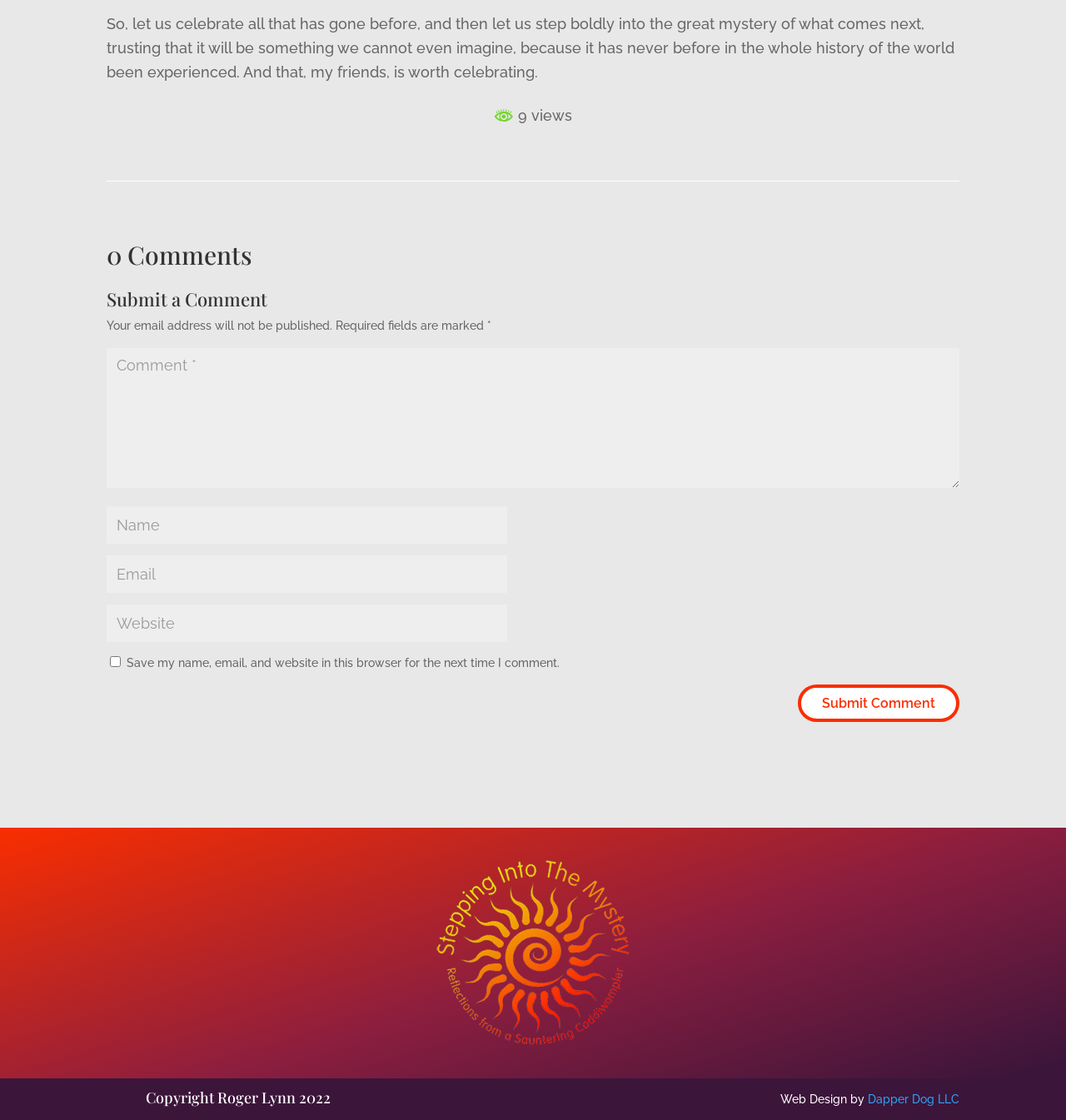What is the quote about?
Carefully analyze the image and provide a detailed answer to the question.

The quote is about celebrating the unknown and trusting that the future will be something we cannot even imagine. It's a motivational and inspirational quote that encourages readers to be optimistic about the future.